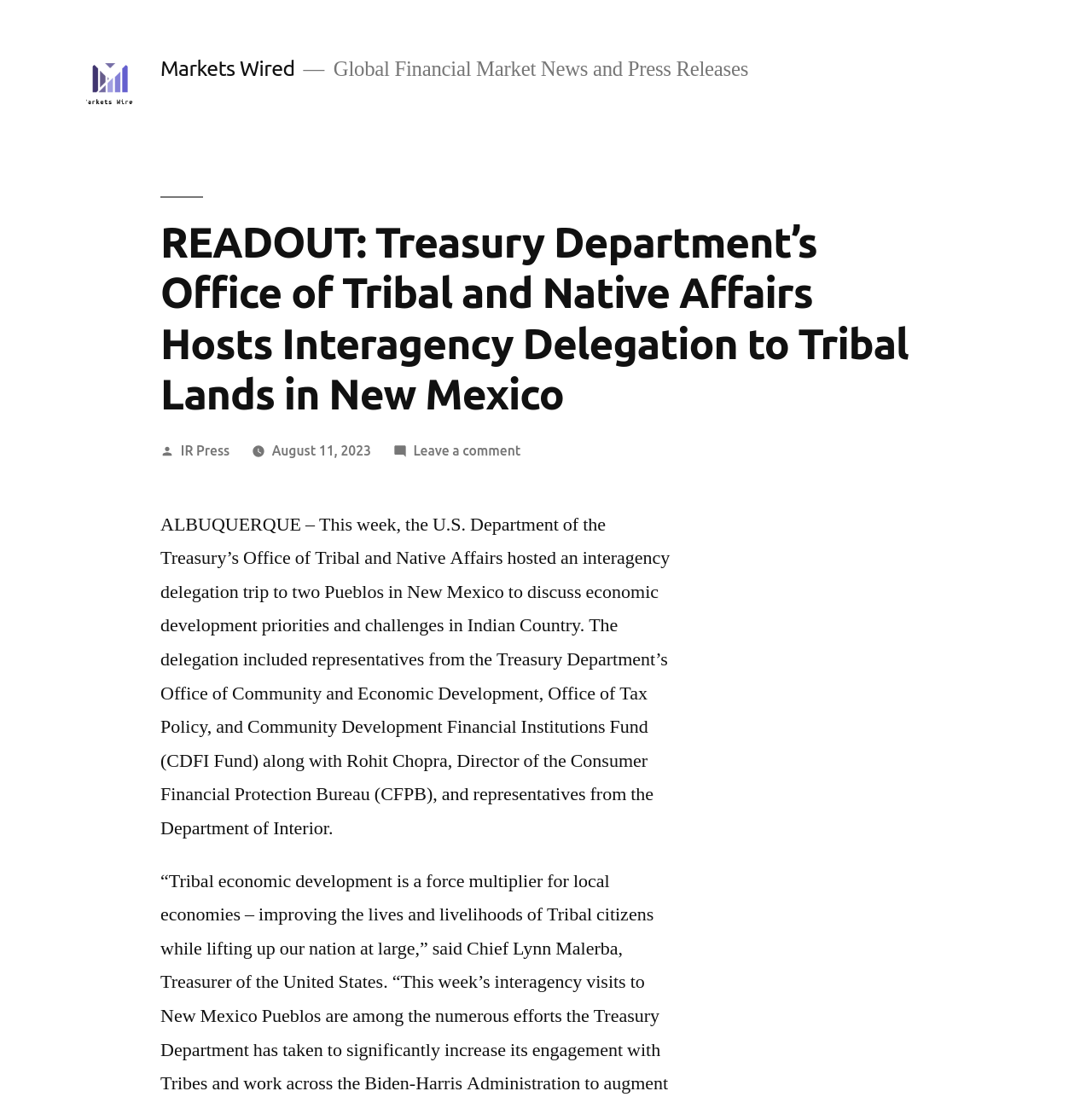Determine the bounding box for the described HTML element: "August 11, 2023August 11, 2023". Ensure the coordinates are four float numbers between 0 and 1 in the format [left, top, right, bottom].

[0.249, 0.403, 0.34, 0.417]